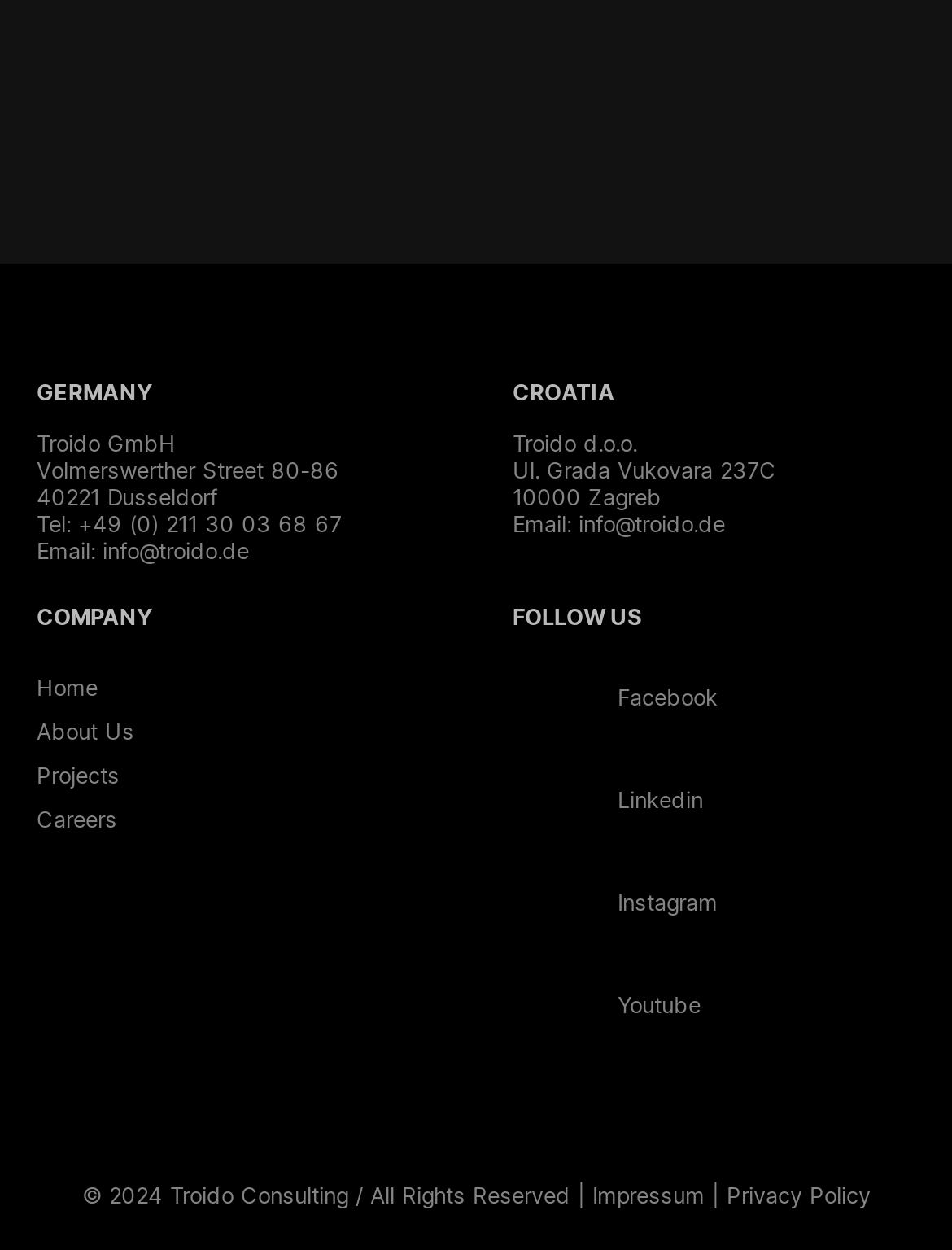How many social media platforms are listed?
Using the image provided, answer with just one word or phrase.

4